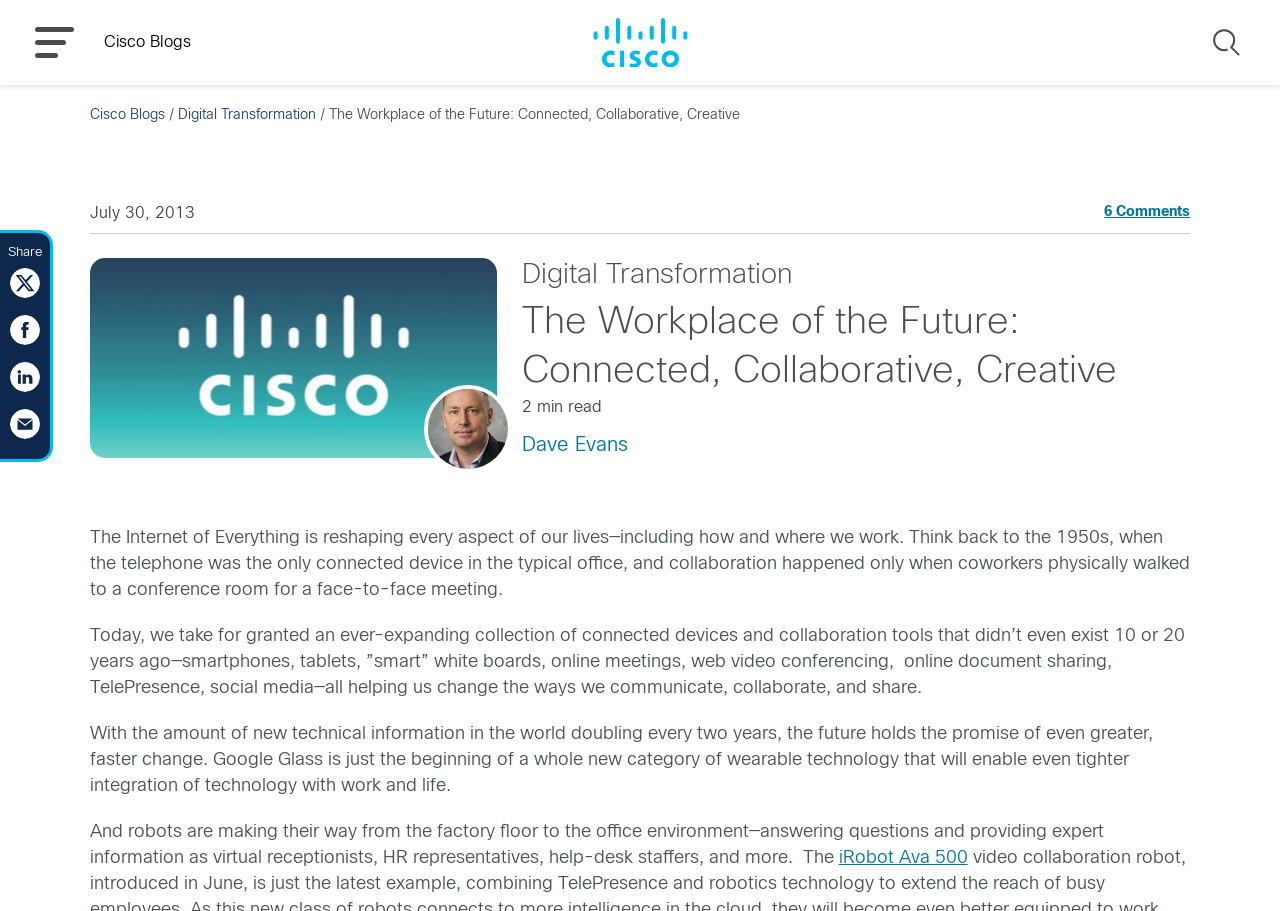What is the main topic of this blog post? Please answer the question using a single word or phrase based on the image.

The Workplace of the Future